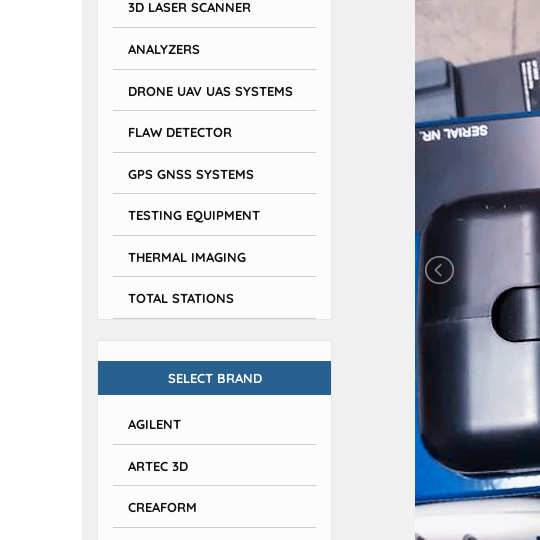Respond to the question below with a concise word or phrase:
What year was the device manufactured?

2021